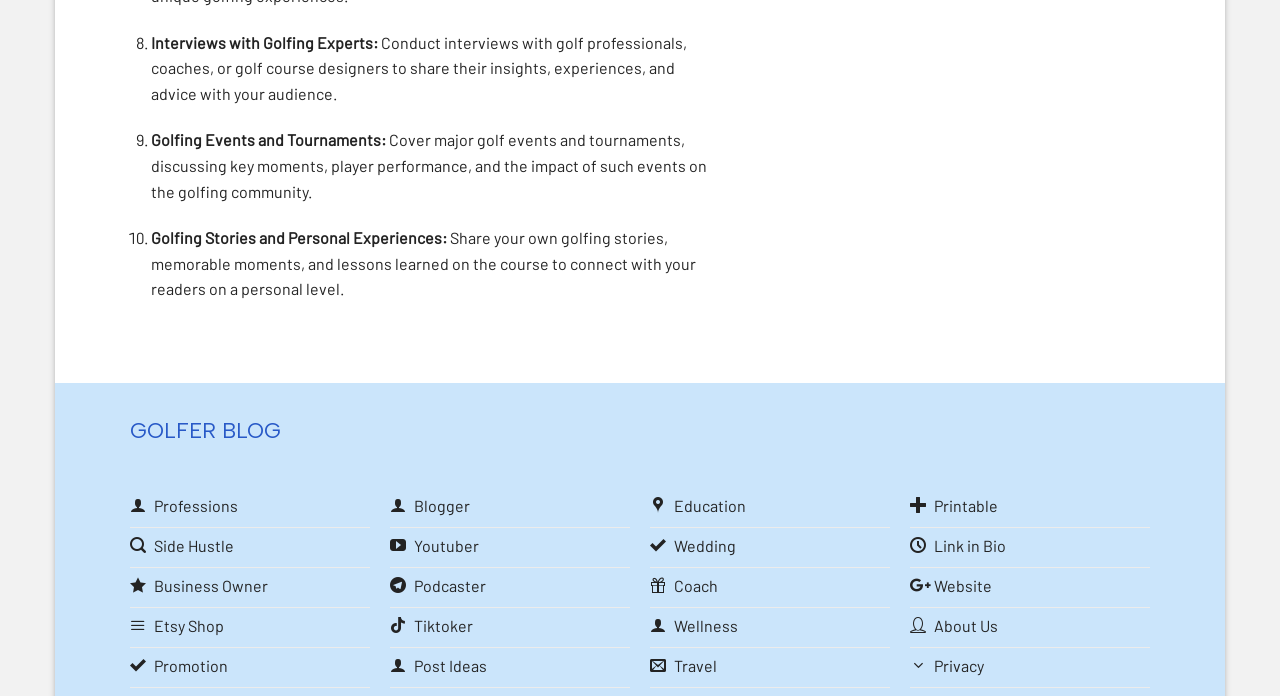Please provide a one-word or short phrase answer to the question:
What type of content can be found on the blog?

Interviews, events, stories